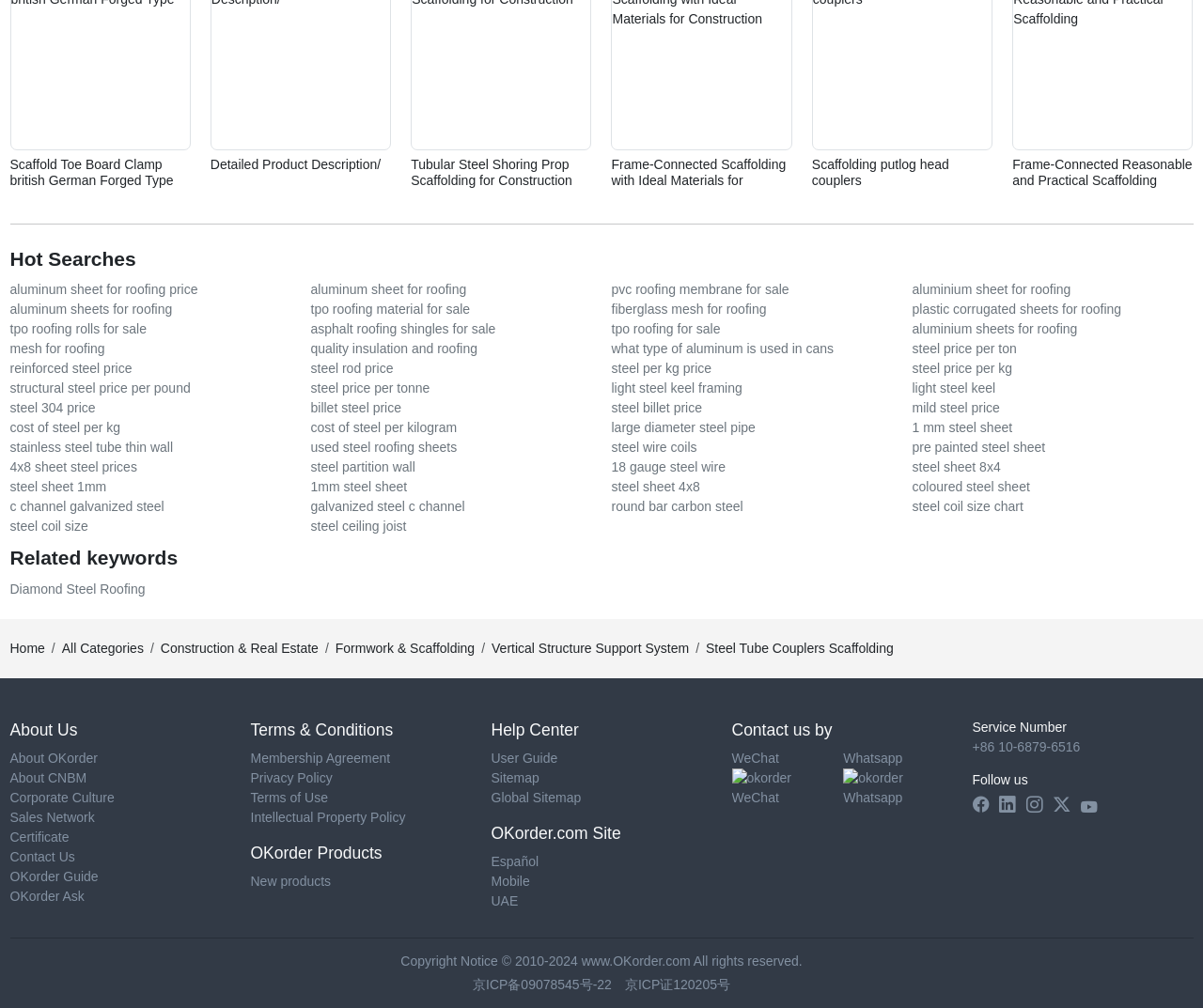Locate the bounding box coordinates of the segment that needs to be clicked to meet this instruction: "Visit the 'About Us' page".

[0.008, 0.715, 0.064, 0.733]